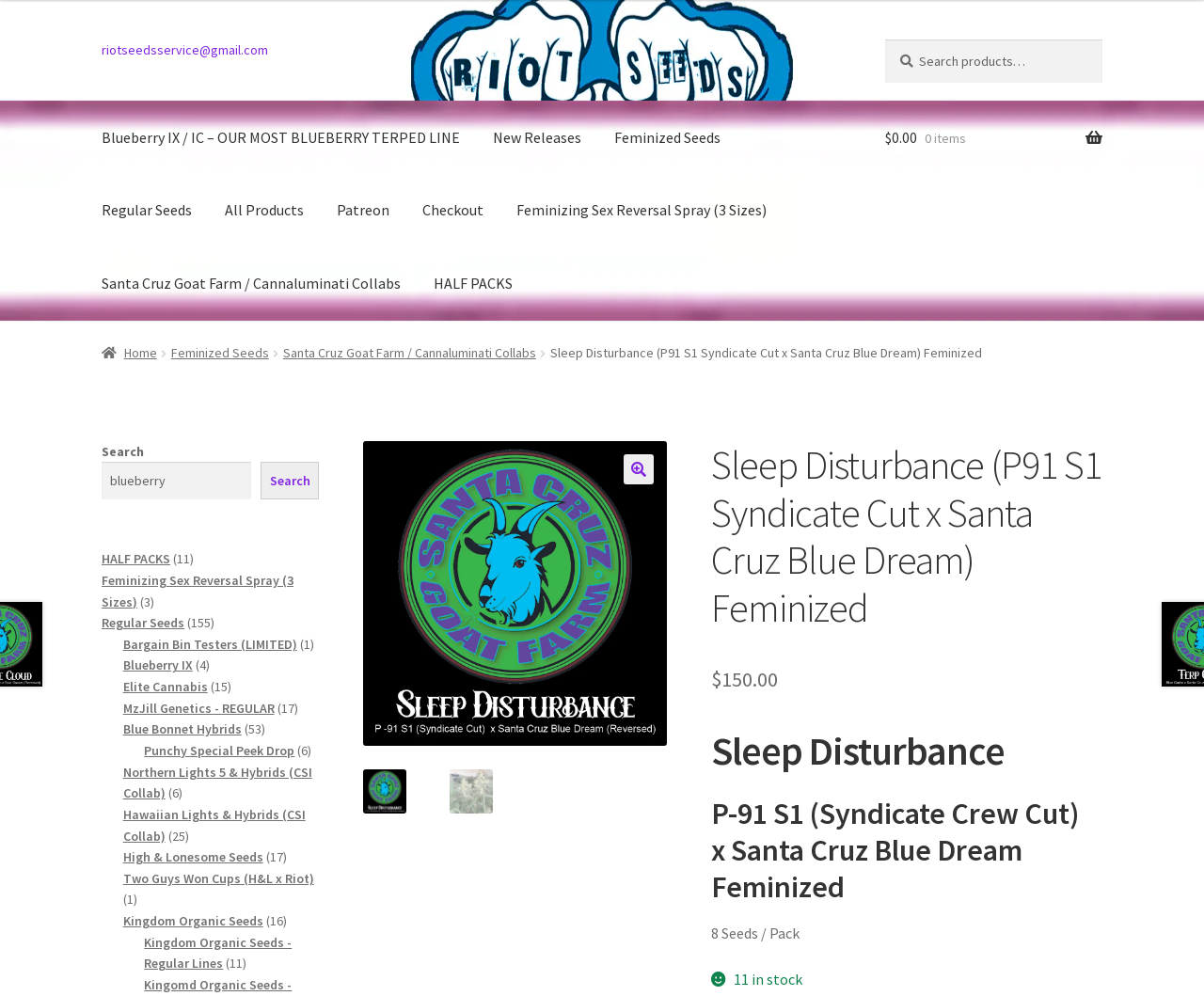What is the price of Sleep Disturbance seeds?
Refer to the image and provide a concise answer in one word or phrase.

$150.00